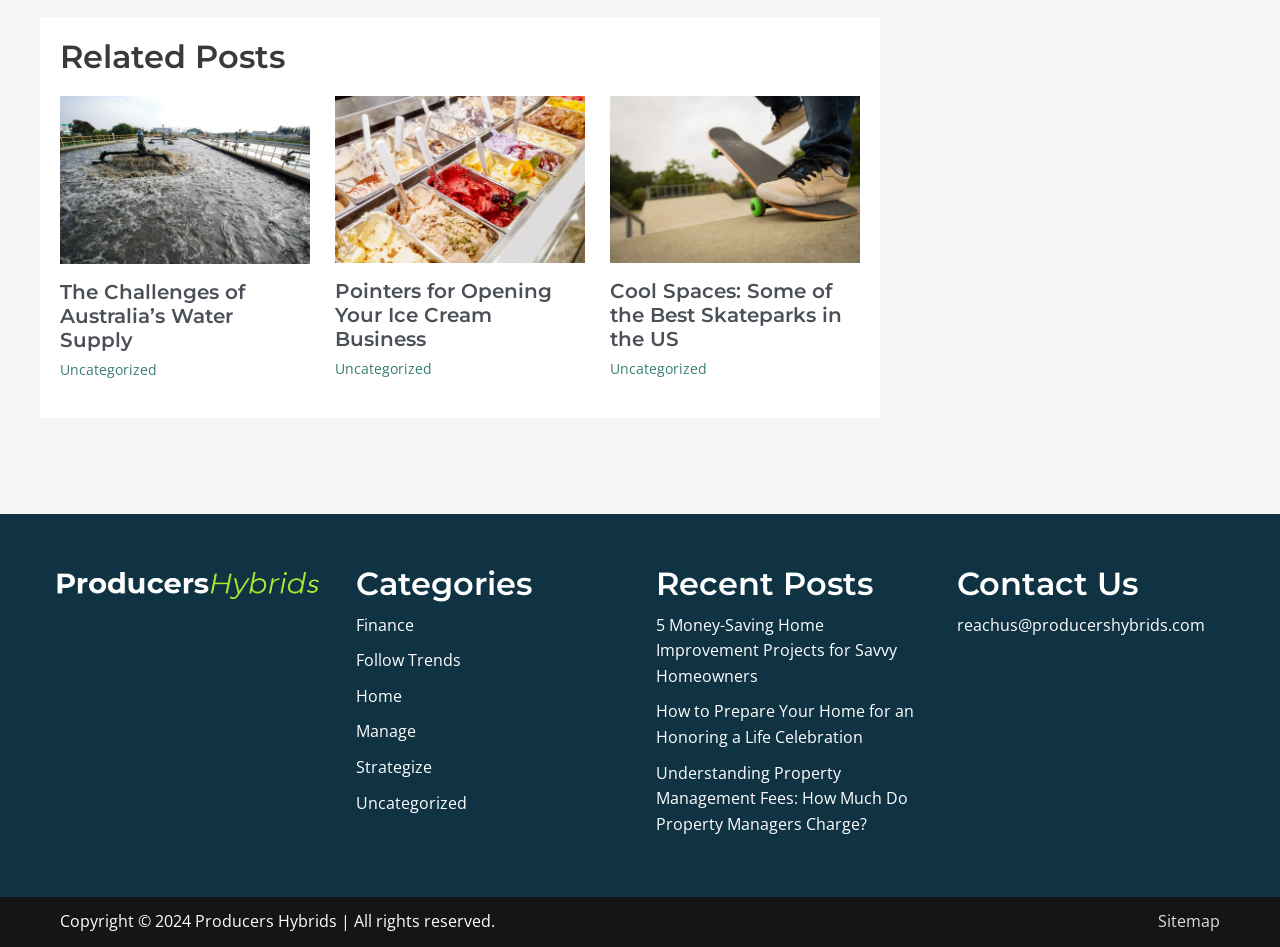Provide your answer in a single word or phrase: 
How many categories are listed on the webpage?

6